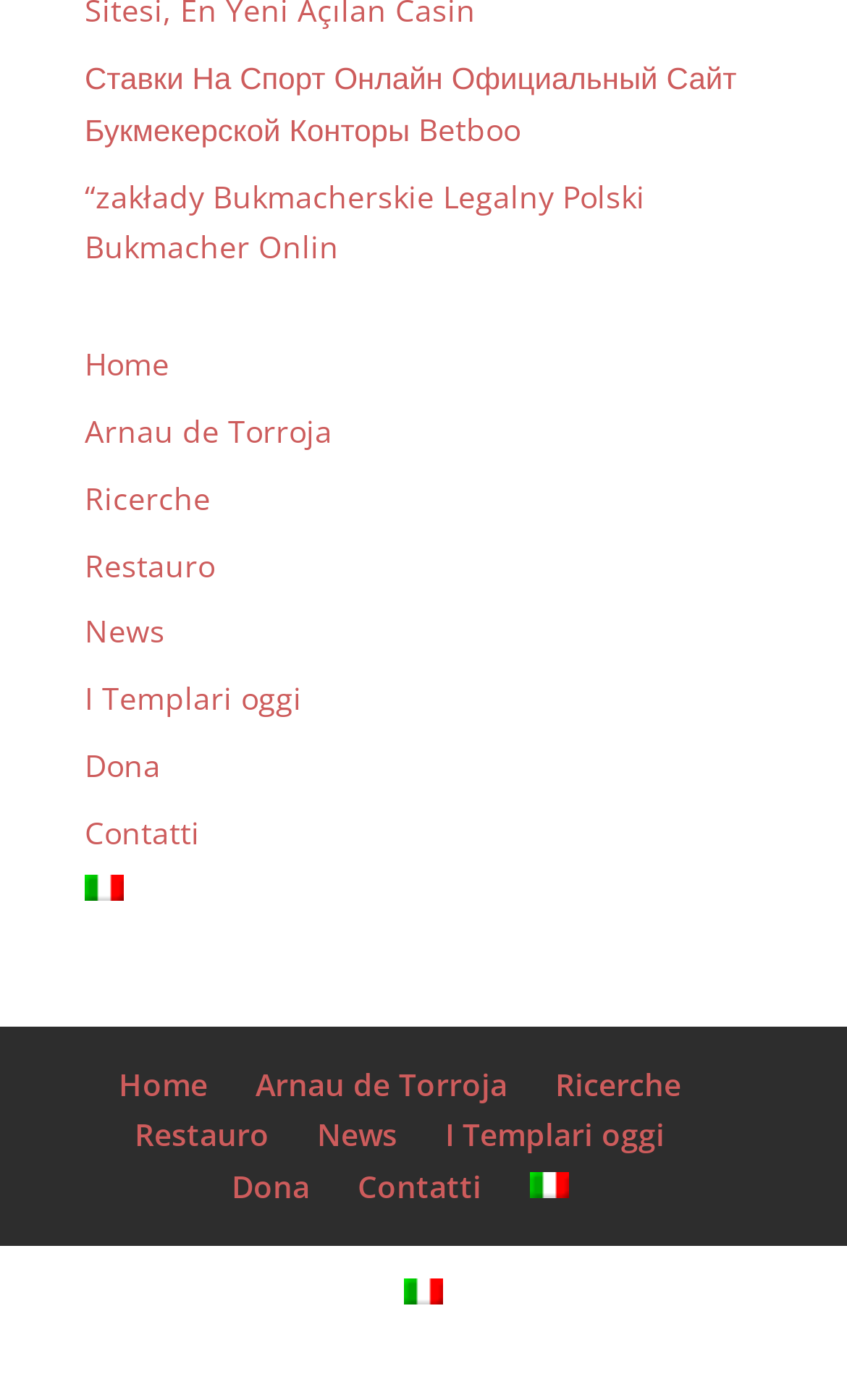What is the language of the webpage?
Look at the image and respond with a one-word or short phrase answer.

Italian